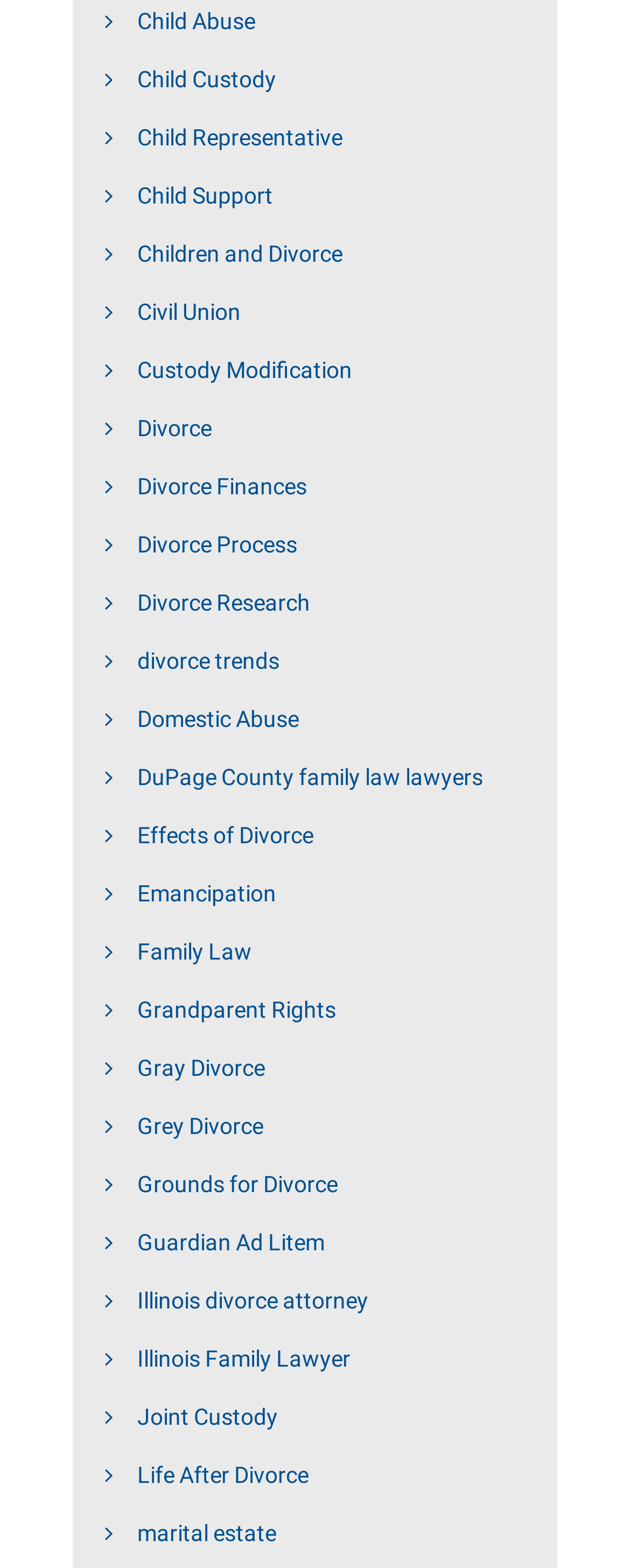What is the last topic mentioned on the webpage?
Can you offer a detailed and complete answer to this question?

The last link on the webpage has the text 'marital estate', indicating that this is the last topic mentioned on the webpage.